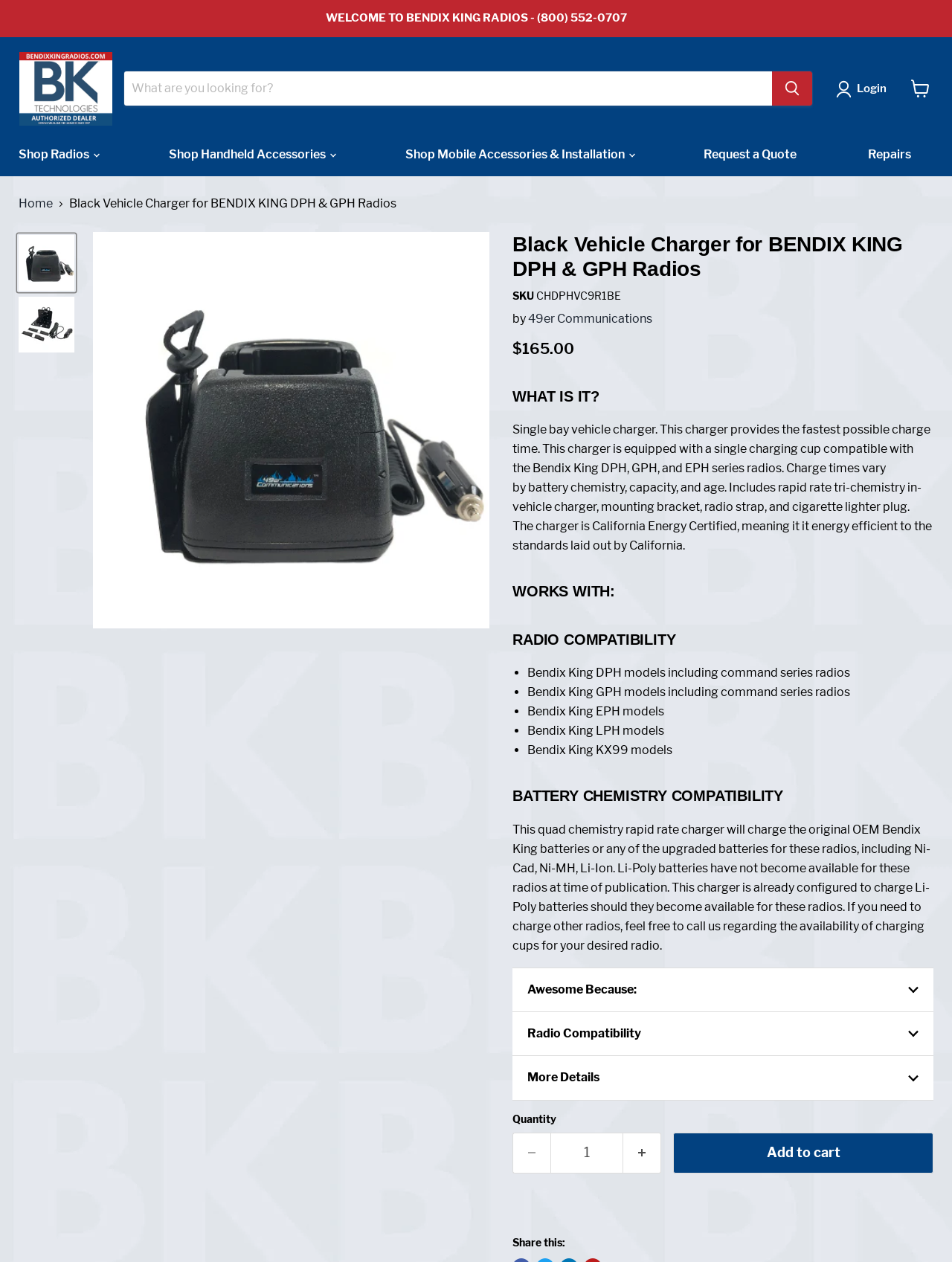What is the purpose of the single charging cup?
Answer briefly with a single word or phrase based on the image.

To charge Bendix King radios